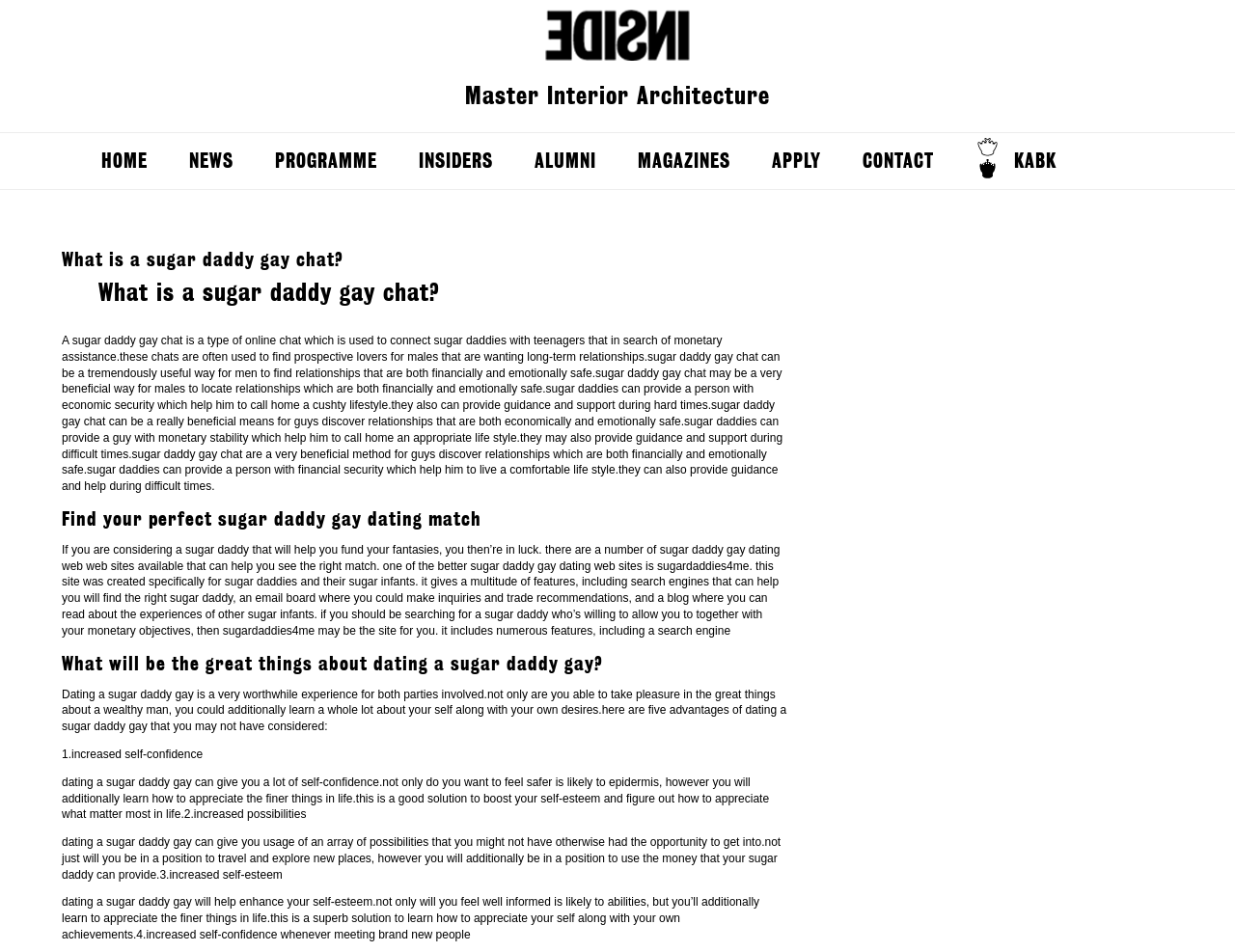Using the information shown in the image, answer the question with as much detail as possible: What is one of the benefits of dating a sugar daddy gay?

According to the webpage, dating a sugar daddy gay can give you a lot of self-confidence. You will not only feel safer in your own skin, but you will also learn how to appreciate the finer things in life, which can boost your self-esteem and help you figure out what matters most in life.